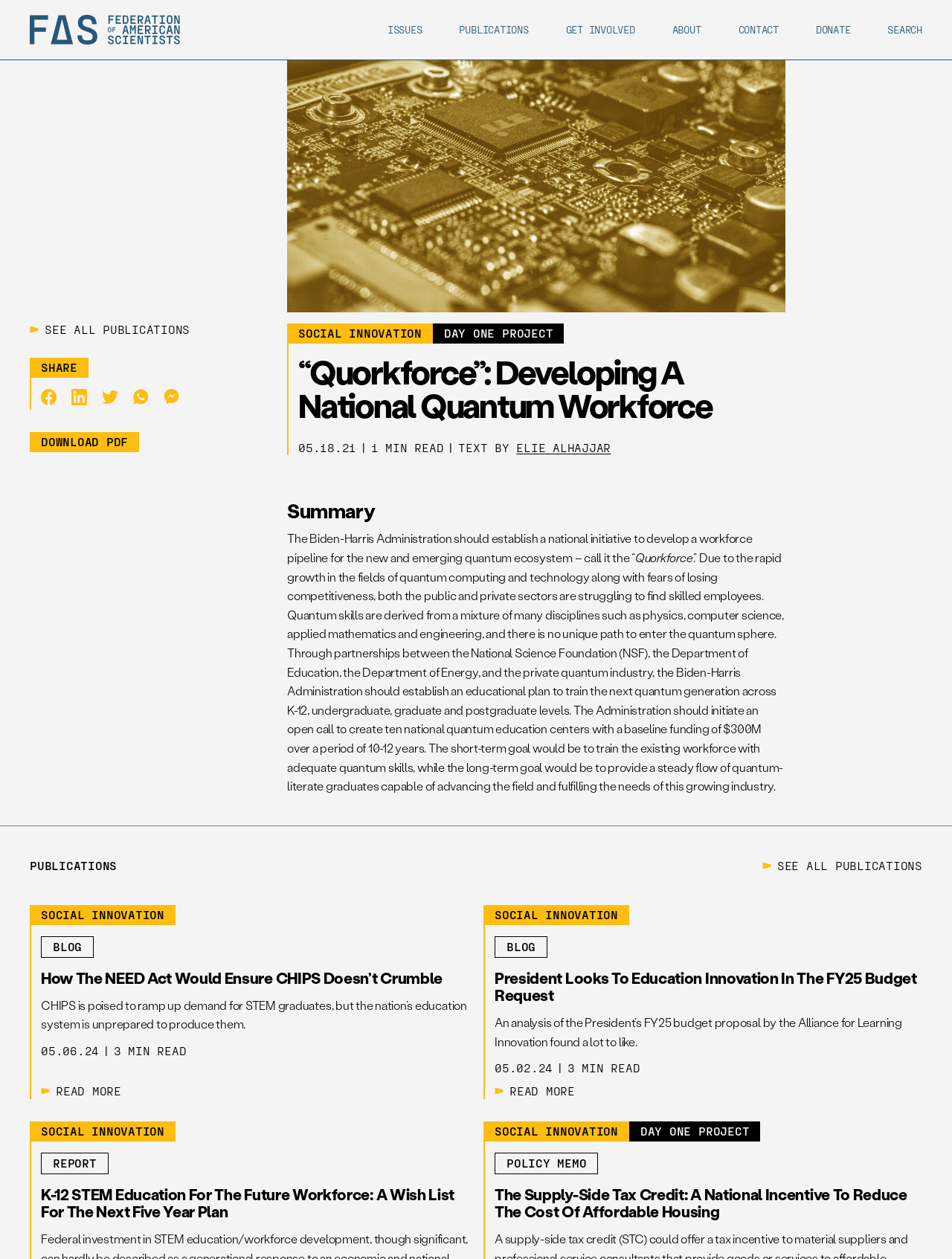Could you provide the bounding box coordinates for the portion of the screen to click to complete this instruction: "Click on the 'SOCIAL INNOVATION BLOG' link"?

[0.031, 0.719, 0.492, 0.873]